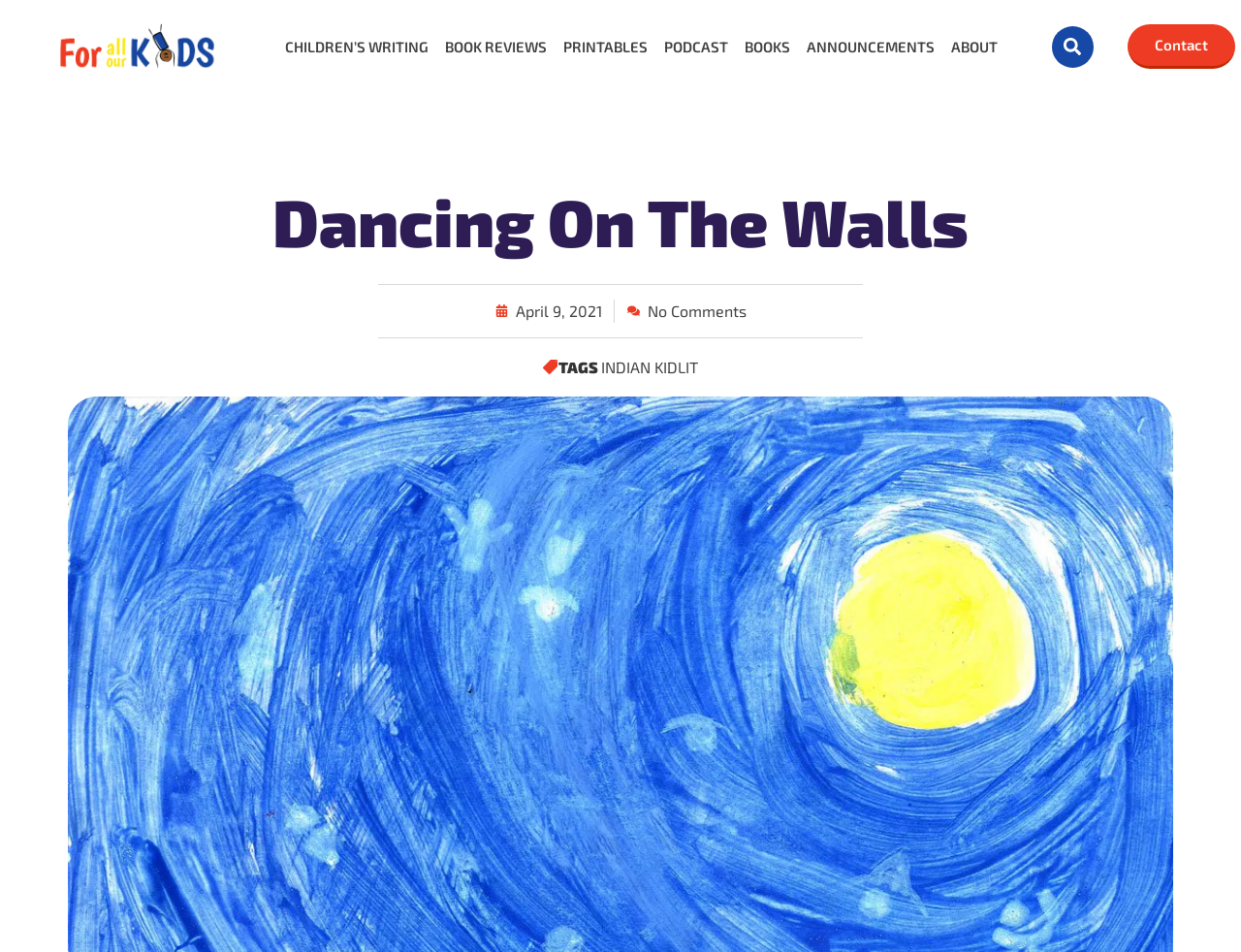Determine the bounding box coordinates of the section I need to click to execute the following instruction: "go to CHILDREN’S WRITING page". Provide the coordinates as four float numbers between 0 and 1, i.e., [left, top, right, bottom].

[0.23, 0.041, 0.346, 0.057]